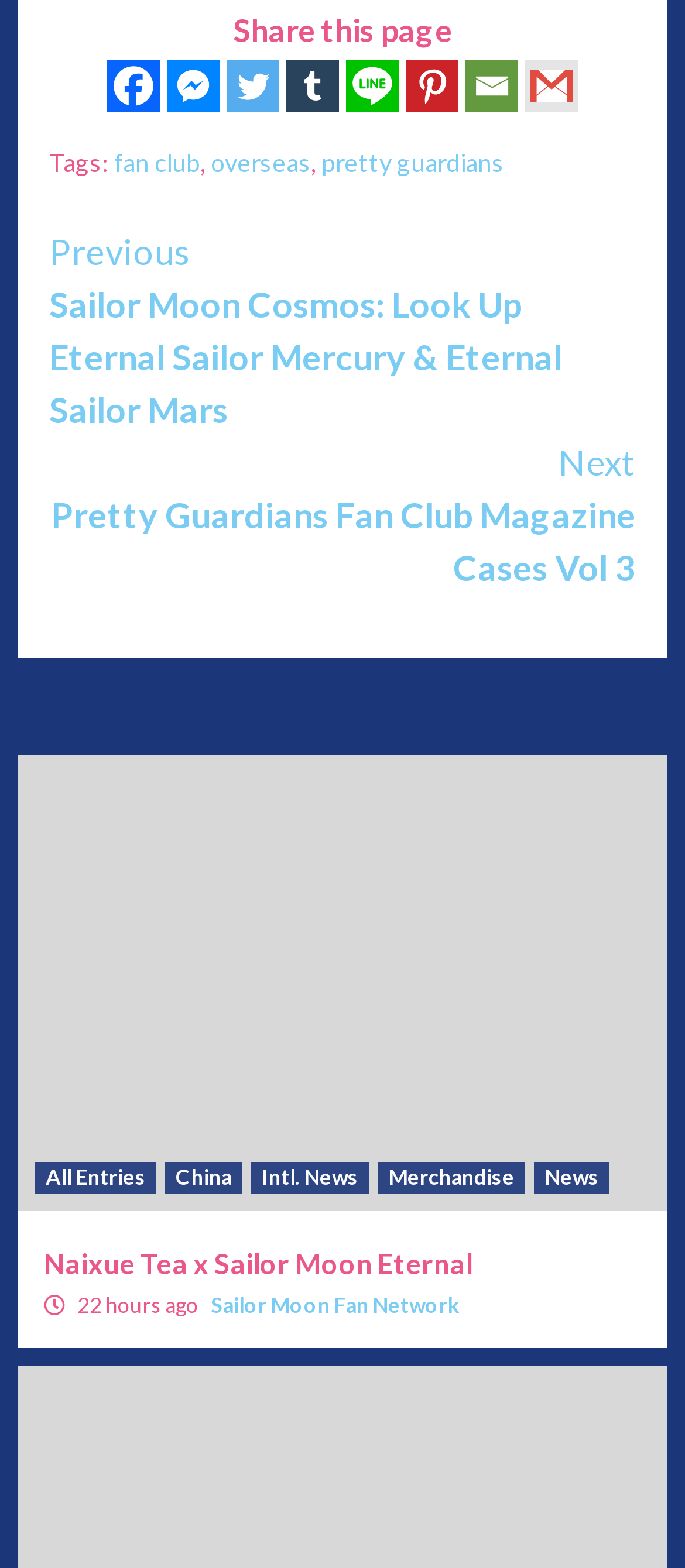Determine the bounding box coordinates of the element's region needed to click to follow the instruction: "Visit the Sailor Moon Fan Network". Provide these coordinates as four float numbers between 0 and 1, formatted as [left, top, right, bottom].

[0.308, 0.824, 0.672, 0.841]